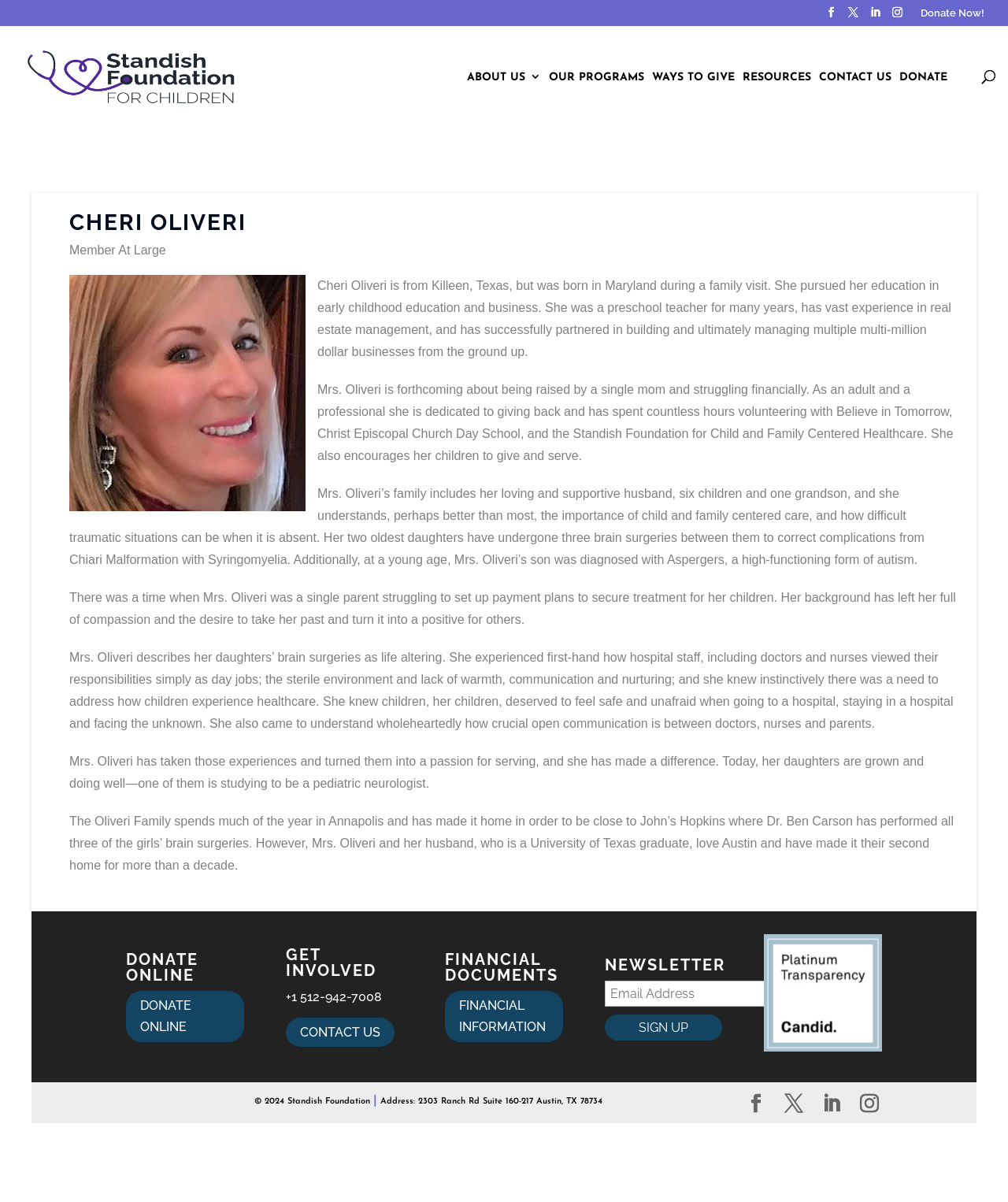Using the format (top-left x, top-left y, bottom-right x, bottom-right y), provide the bounding box coordinates for the described UI element. All values should be floating point numbers between 0 and 1: DONATE

[0.892, 0.06, 0.94, 0.108]